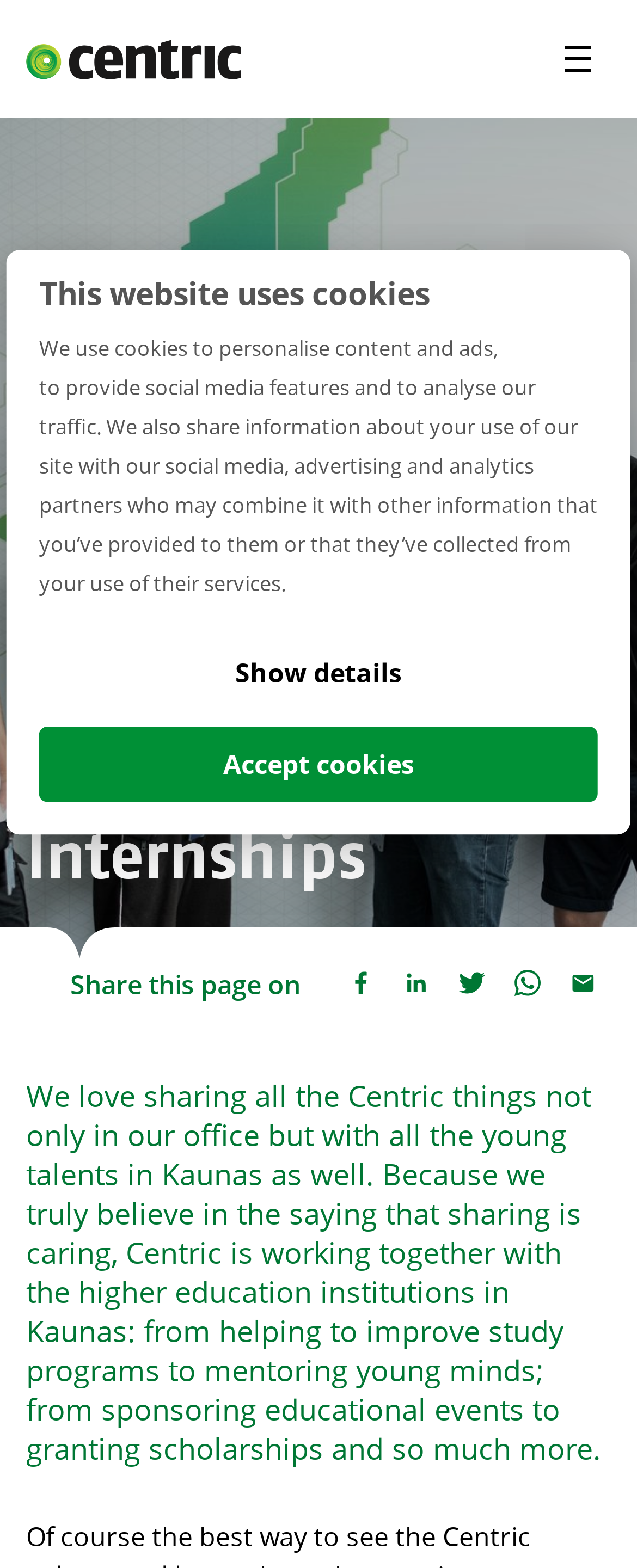Determine the bounding box of the UI component based on this description: "Twitter". The bounding box coordinates should be four float values between 0 and 1, i.e., [left, top, right, bottom].

[0.7, 0.611, 0.782, 0.645]